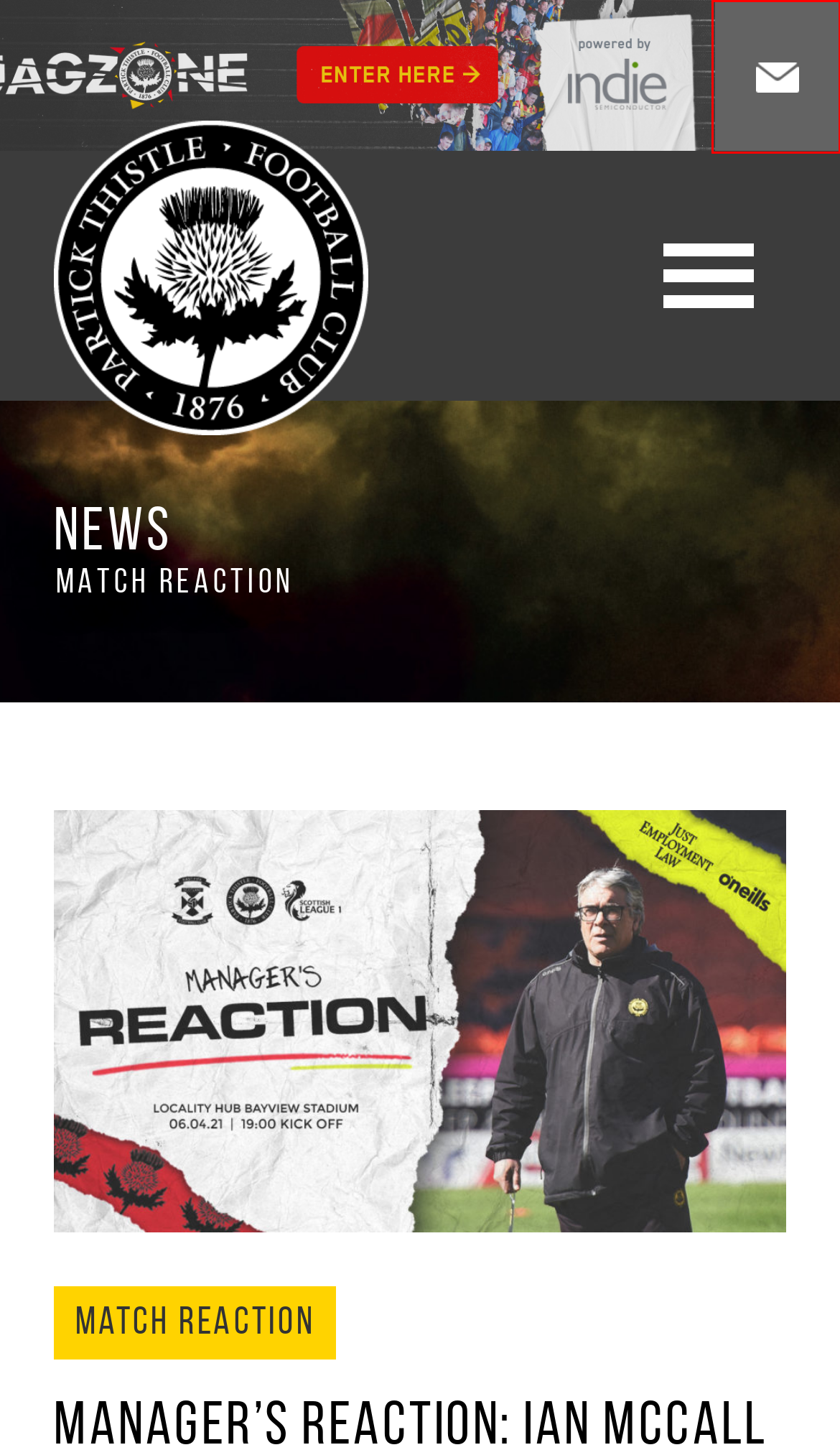Examine the screenshot of a webpage with a red rectangle bounding box. Select the most accurate webpage description that matches the new webpage after clicking the element within the bounding box. Here are the candidates:
A. Join Our Mailing List  |  Partick Thistle FC
B. Conditions of Sale  |  Partick Thistle FC
C. Season tickets sales pass 1000!  |  Partick Thistle FC
D. Design and Creative Agency | reflexblue - Glasgow, Scotland
E. Jagzone  |  Partick Thistle FC
F. Manager’s Reaction: Ian McCall – 10th April 2021  |  Partick Thistle FC
G. Cookie & Privacy Policy  |  Partick Thistle FC
H. Manager’s Reaction: Ian McCall – 3rd April 2021  |  Partick Thistle FC

A